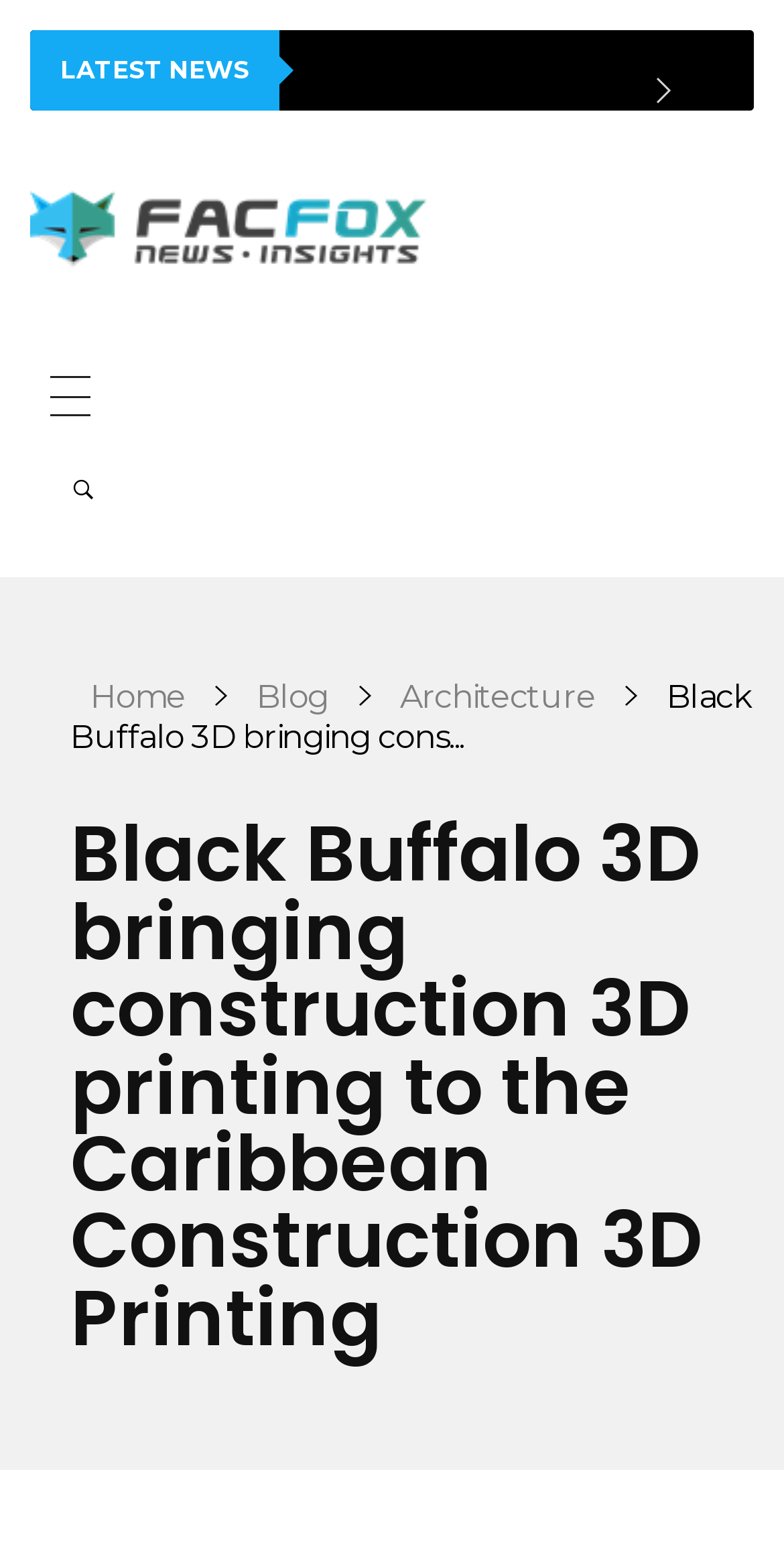What is the topic of the latest news?
Provide an in-depth and detailed answer to the question.

I found the topic of the latest news by looking at the heading that says 'Black Buffalo 3D bringing construction 3D printing to the Caribbean Construction 3D Printing'. This suggests that the topic of the latest news is related to construction 3D printing.